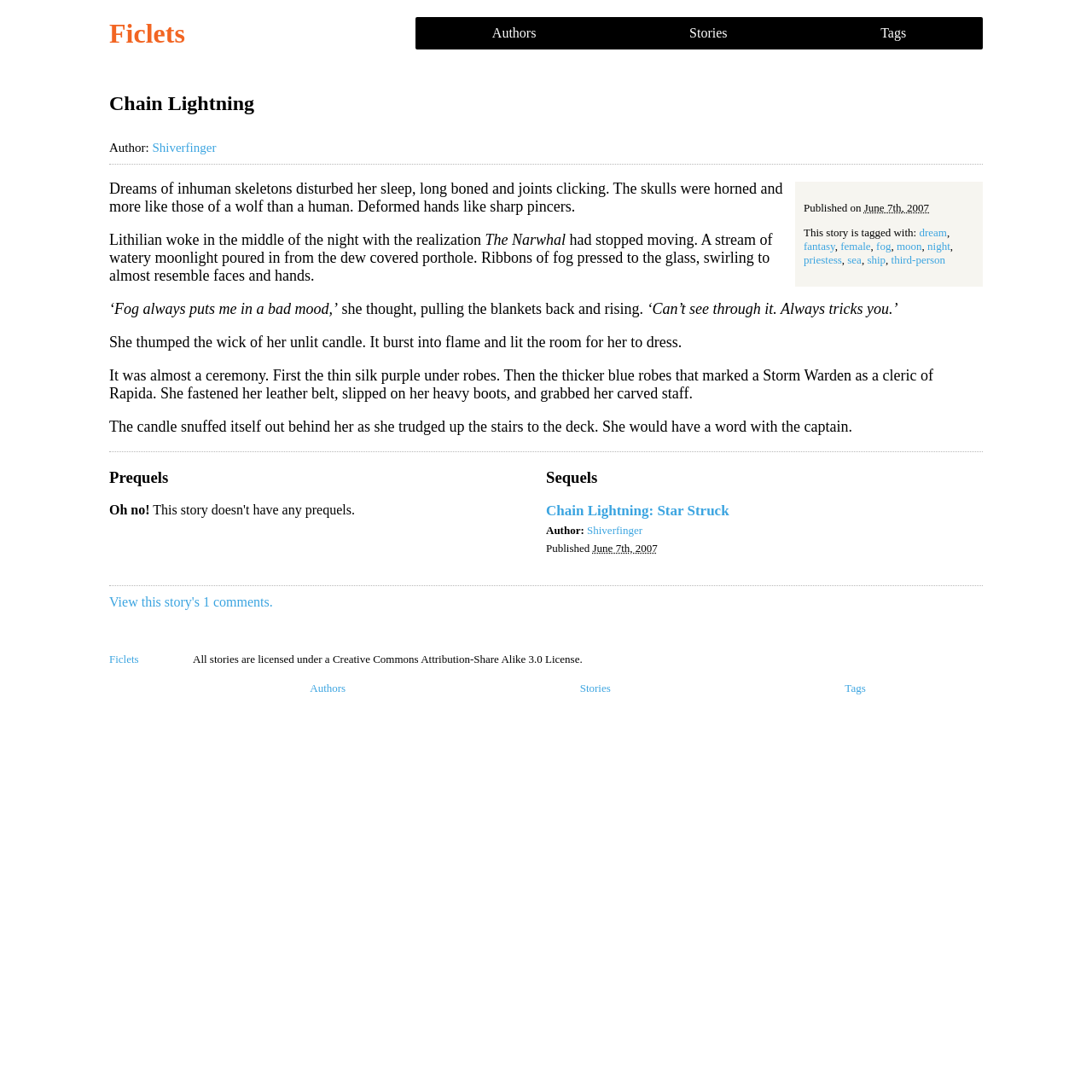How many comments does the story have?
From the image, respond using a single word or phrase.

1